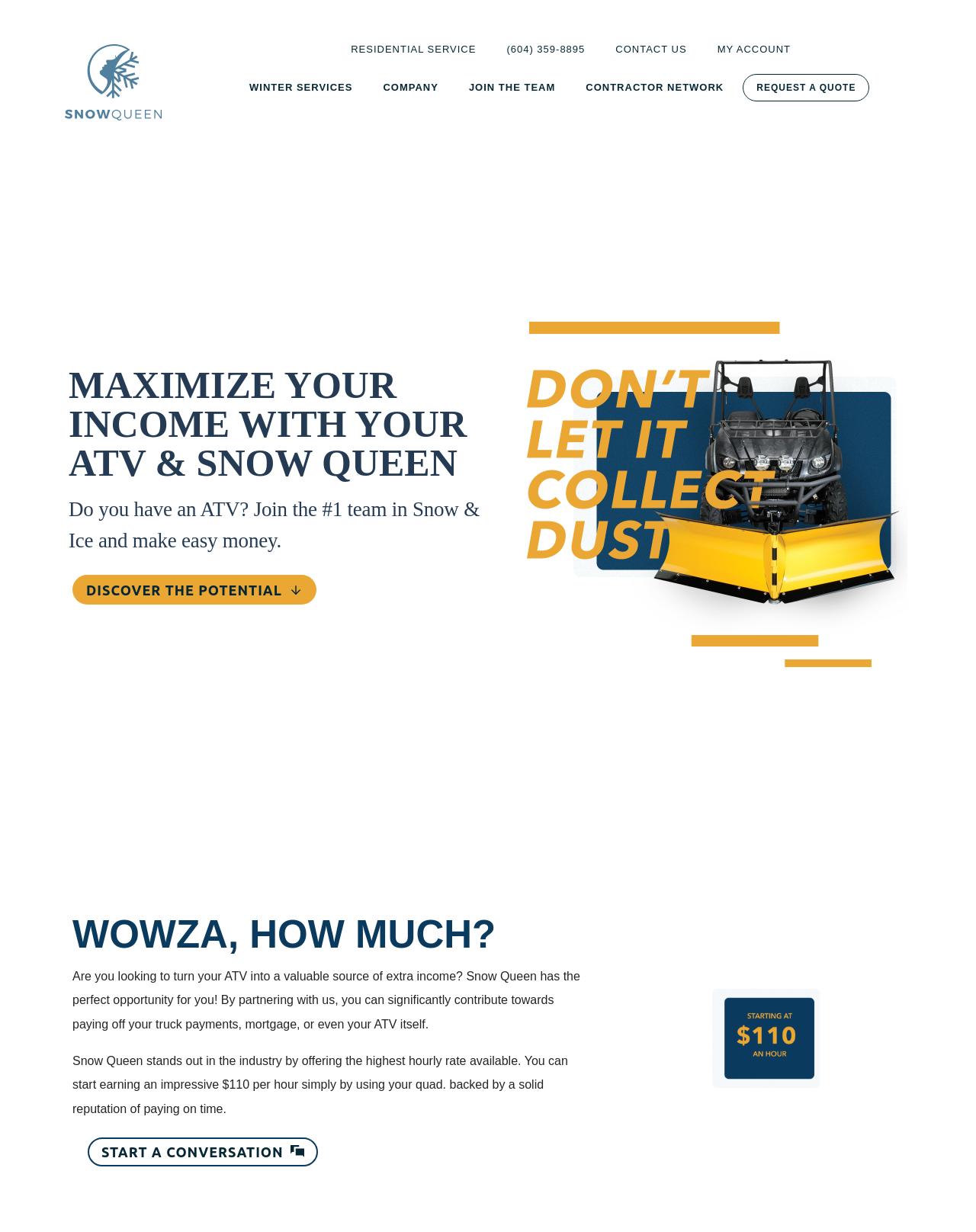Analyze the image and answer the question with as much detail as possible: 
What is the purpose of partnering with Snow Queen?

The purpose of partnering with Snow Queen is to turn your ATV into a valuable source of extra income, as mentioned in the StaticText 'Are you looking to turn your ATV into a valuable source of extra income? Snow Queen has the perfect opportunity for you!'.